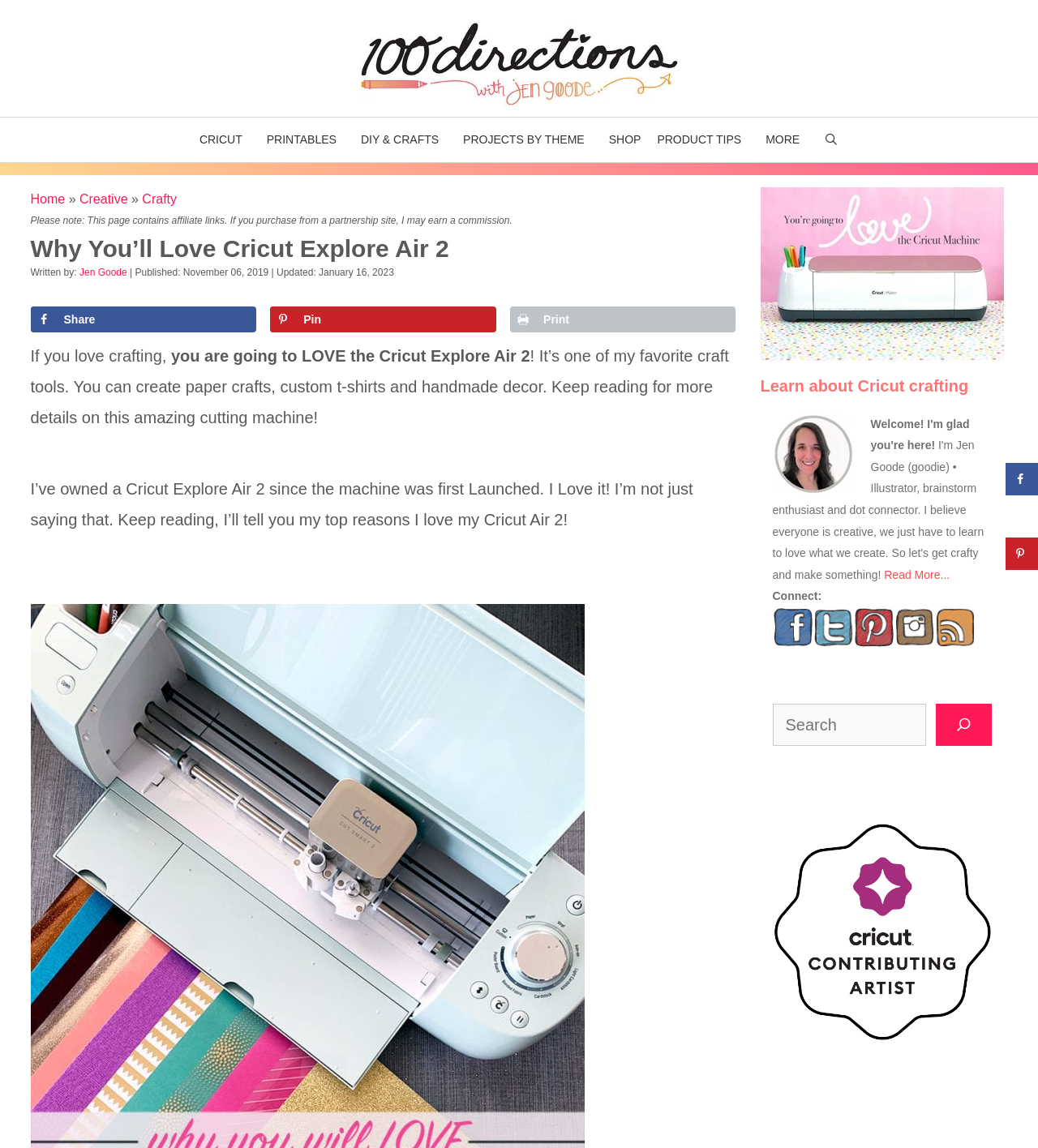Determine the bounding box coordinates of the section to be clicked to follow the instruction: "Click on the '100 Directions' link". The coordinates should be given as four float numbers between 0 and 1, formatted as [left, top, right, bottom].

[0.344, 0.047, 0.656, 0.063]